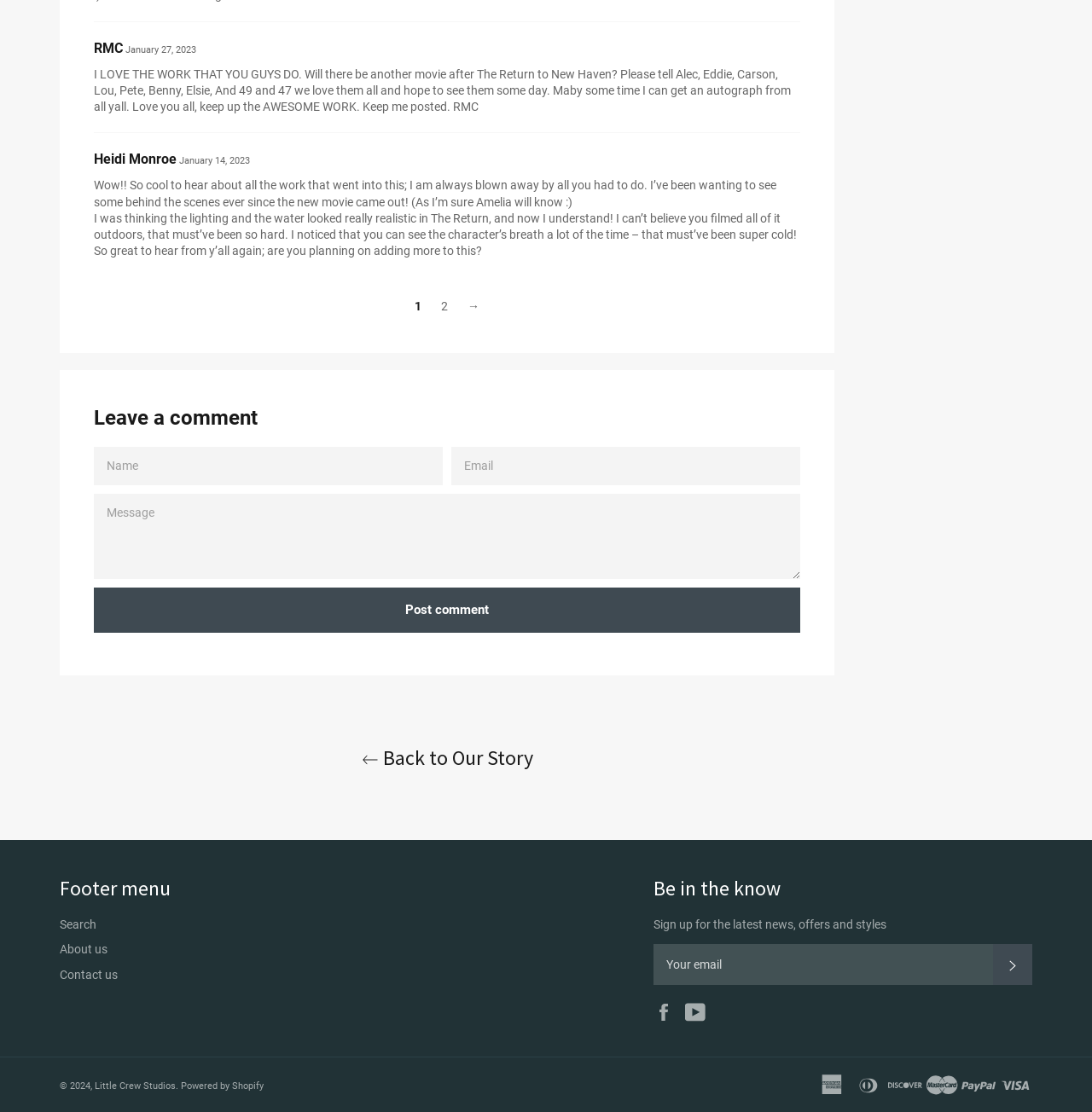Examine the image carefully and respond to the question with a detailed answer: 
What payment methods are accepted on the website?

I found the payment methods by looking at the footer section of the webpage, where icons of various credit cards (American Express, Diners Club, Discover, Master, Visa) and PayPal are displayed. This suggests that the website accepts these payment methods.